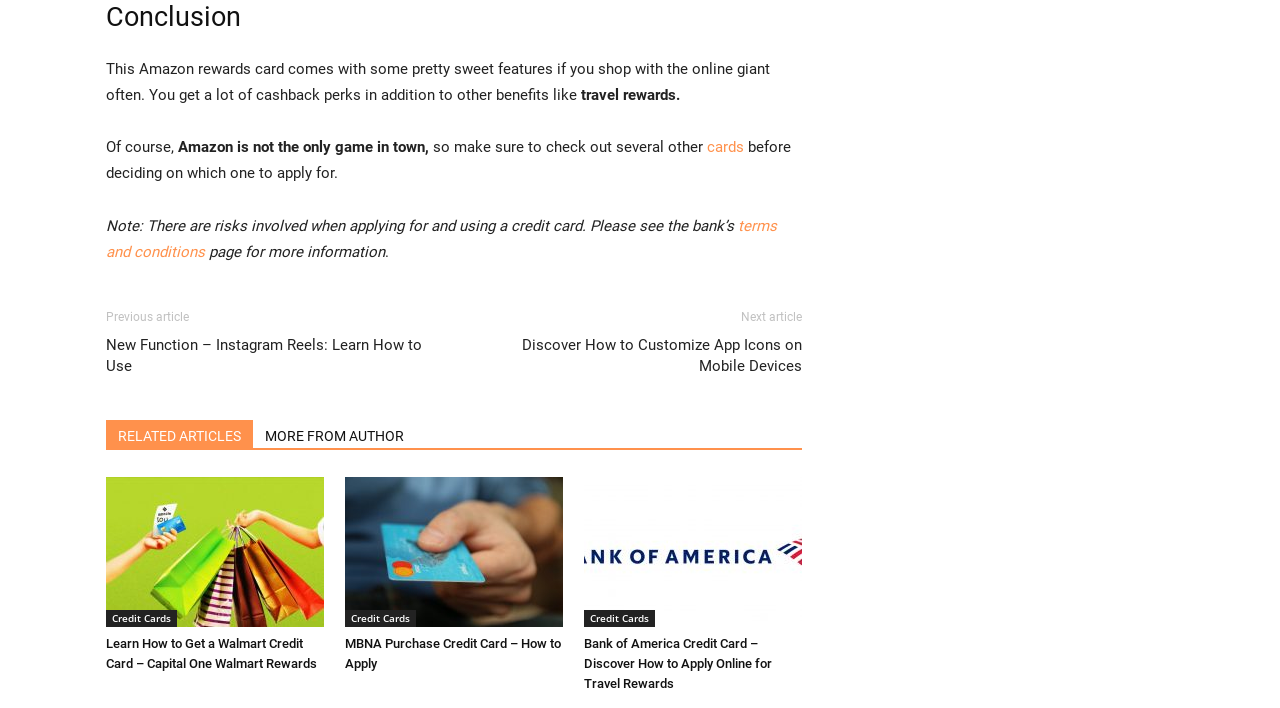Identify the coordinates of the bounding box for the element described below: "cards". Return the coordinates as four float numbers between 0 and 1: [left, top, right, bottom].

[0.552, 0.195, 0.581, 0.221]